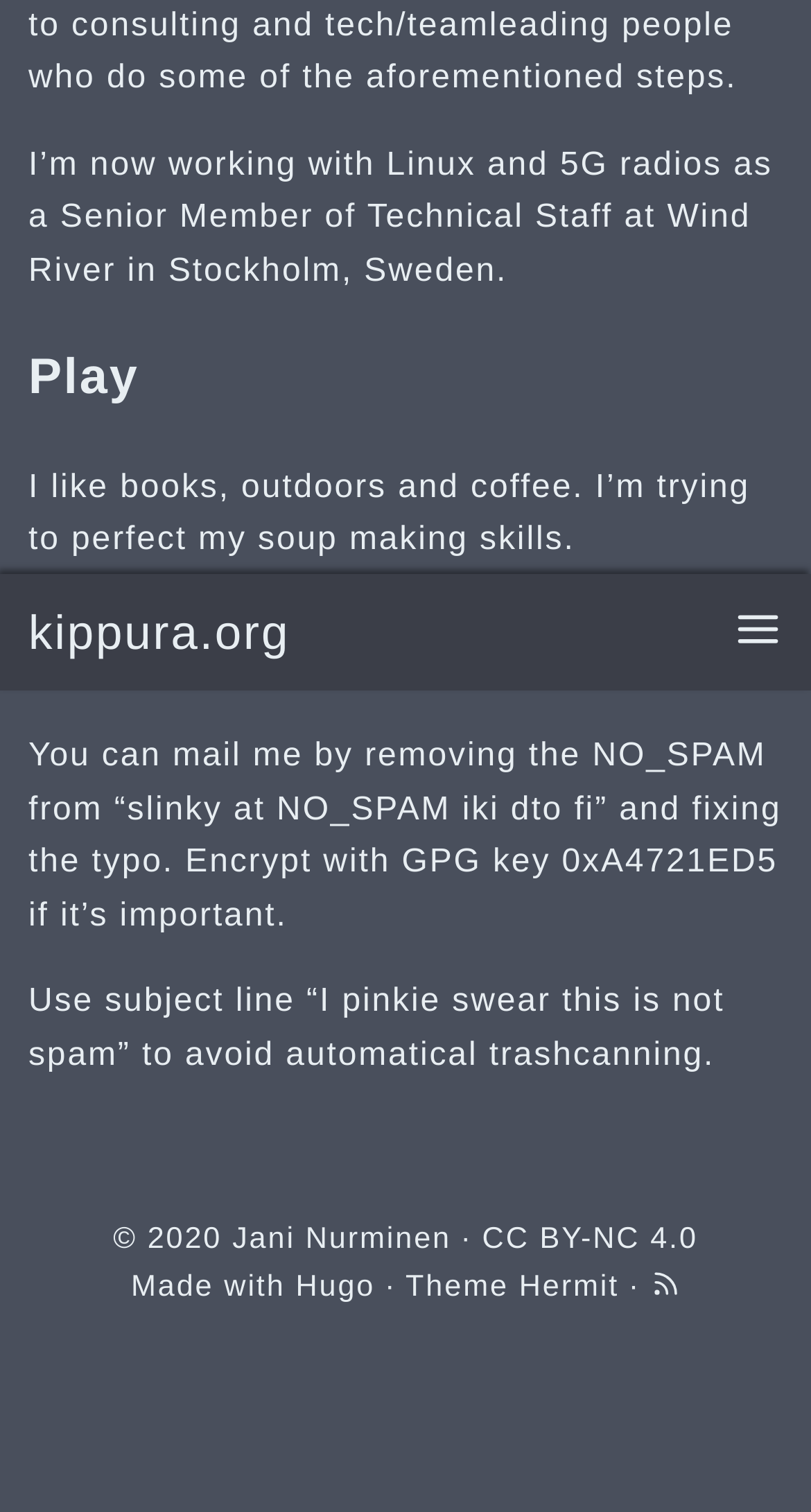Provide the bounding box coordinates of the UI element this sentence describes: "CC BY-NC 4.0".

[0.595, 0.808, 0.861, 0.83]